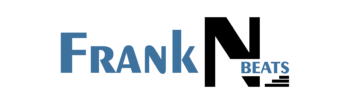Offer a detailed caption for the image presented.

The image features the logo of "Frank N Beats." The design prominently showcases the name "Frank" in a bold blue font, which conveys a modern and professional aesthetic. The "N" is highlighted in a striking black, serving as a focal point of the logo. Below, "BEATS" is rendered in a smaller, all-caps format, maintaining a clean and cohesive look. The logo also incorporates graphic elements that suggest sound waves or music, reflecting its connection to the music industry. This visual representation effectively communicates the brand's identity and focus on musical creativity.